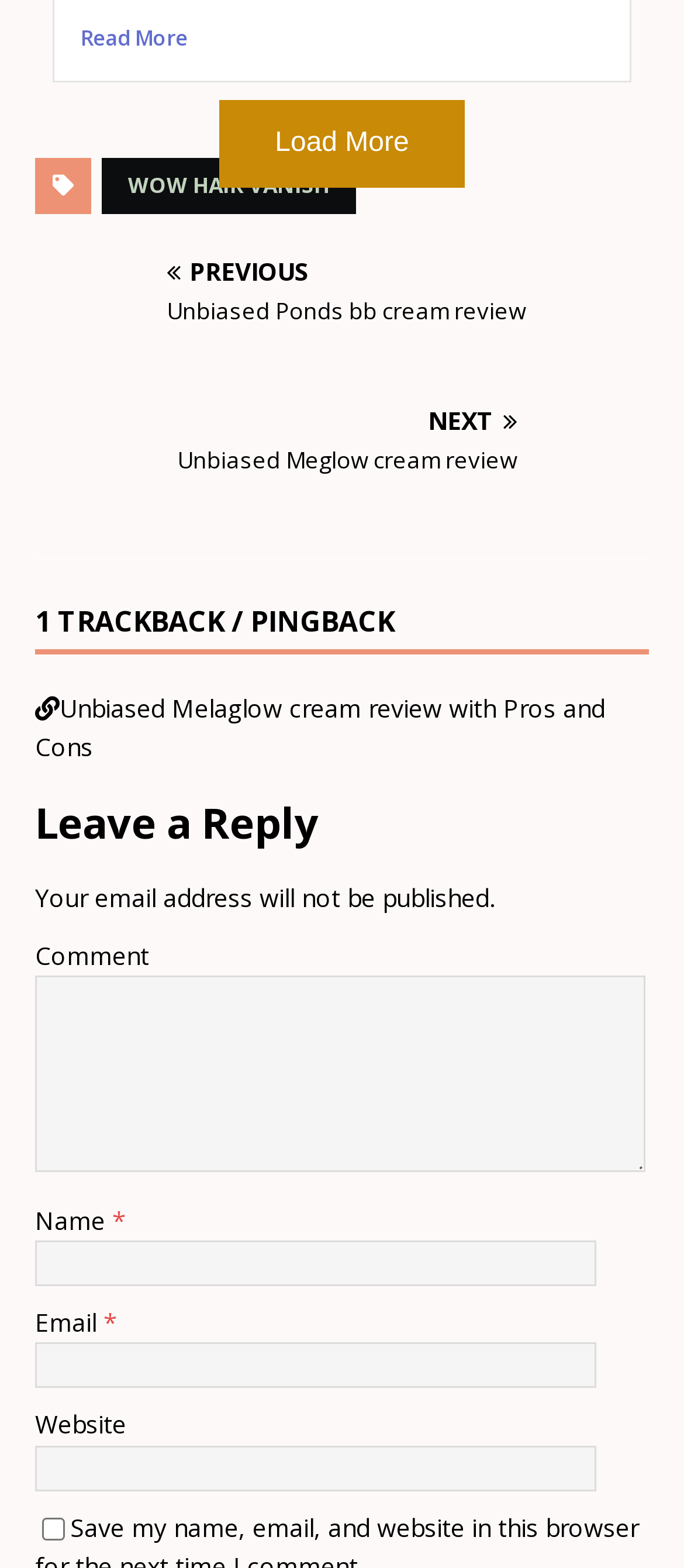Show the bounding box coordinates for the HTML element described as: "Read More".

[0.118, 0.013, 0.882, 0.035]